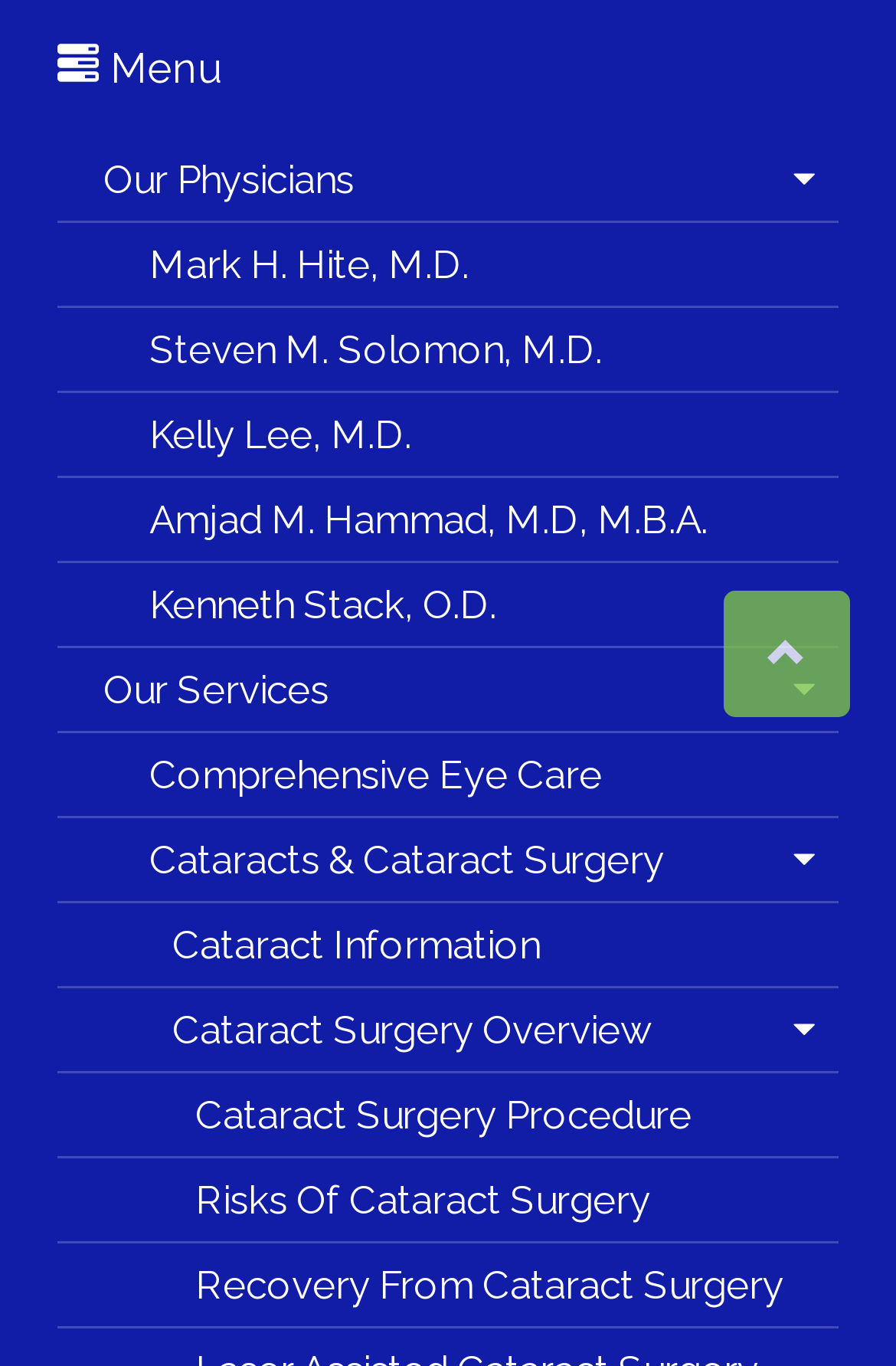Please determine the bounding box coordinates for the UI element described here. Use the format (top-left x, top-left y, bottom-right x, bottom-right y) with values bounded between 0 and 1: Cataract Information

[0.064, 0.662, 0.936, 0.724]